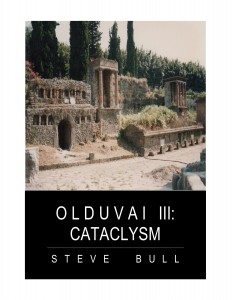What is the background of the book cover?
Carefully examine the image and provide a detailed answer to the question.

The caption describes the background of the book cover as 'a backdrop of lush greenery', which suggests a natural and serene environment.